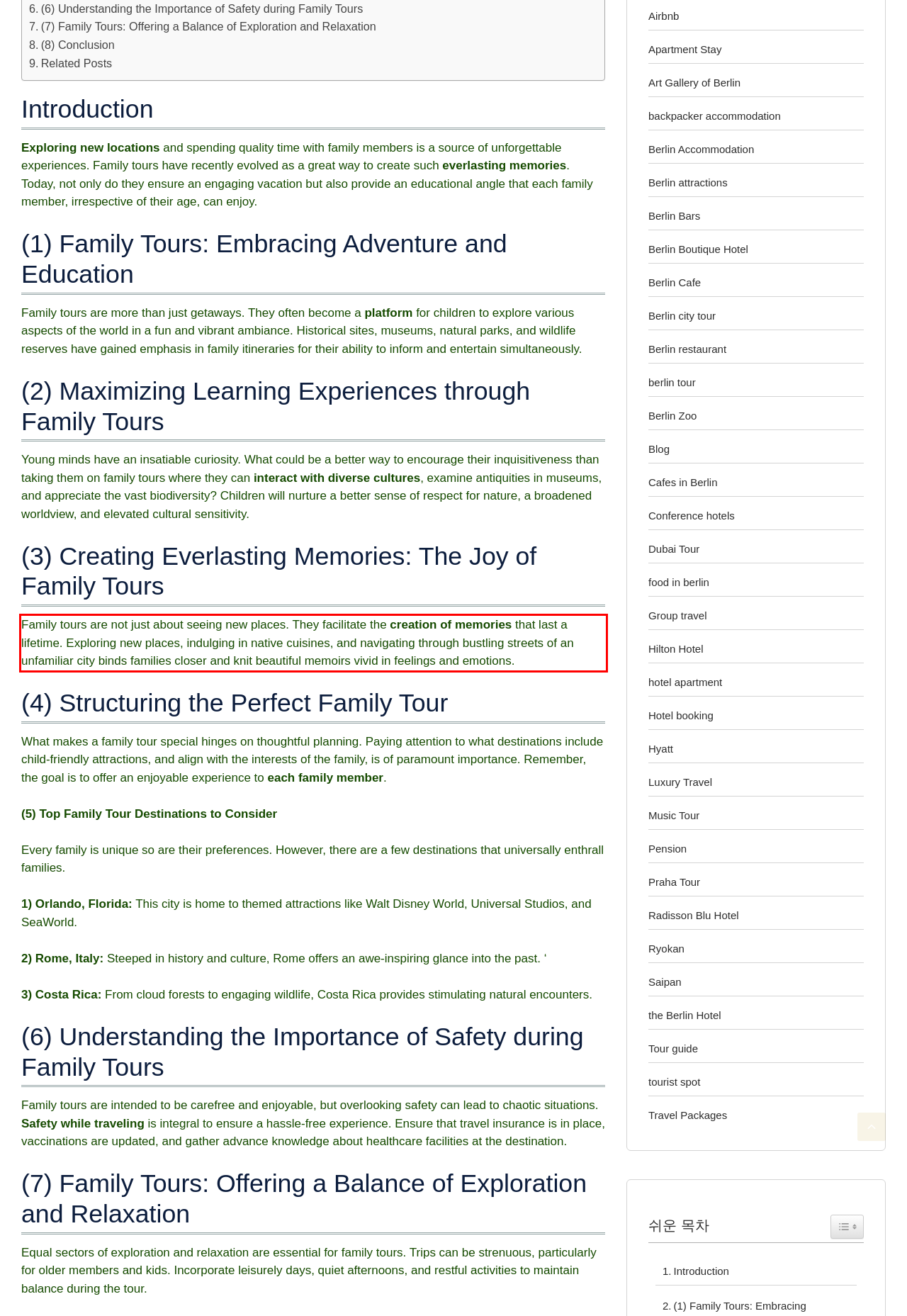Given a webpage screenshot with a red bounding box, perform OCR to read and deliver the text enclosed by the red bounding box.

Family tours are not just about seeing new places. They facilitate the creation of memories that last a lifetime. Exploring new places, indulging in native cuisines, and navigating through bustling streets of an unfamiliar city binds families closer and knit beautiful memoirs vivid in feelings and emotions.